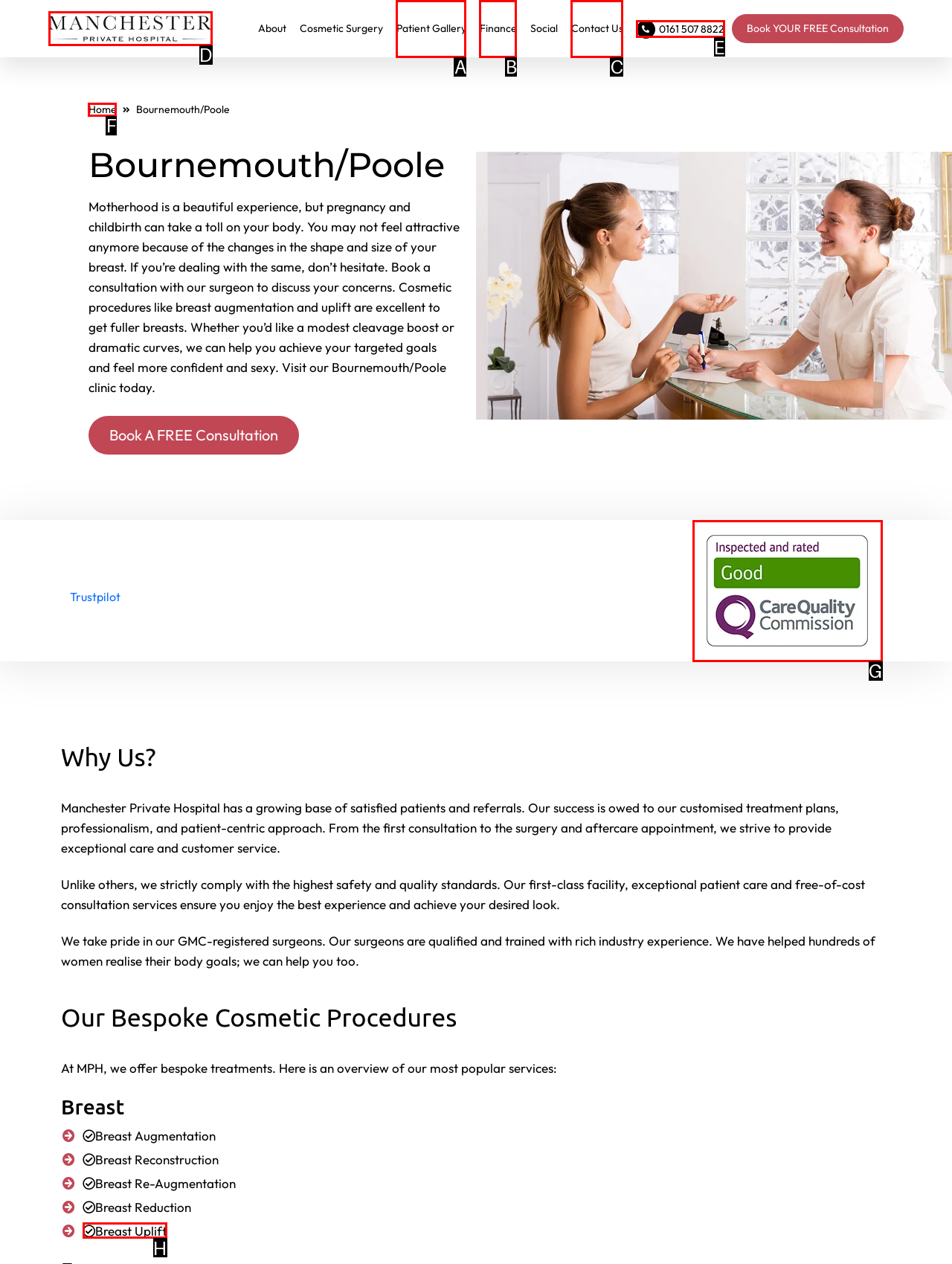Identify which lettered option to click to carry out the task: Get in touch with Manchester Private Hospital. Provide the letter as your answer.

E